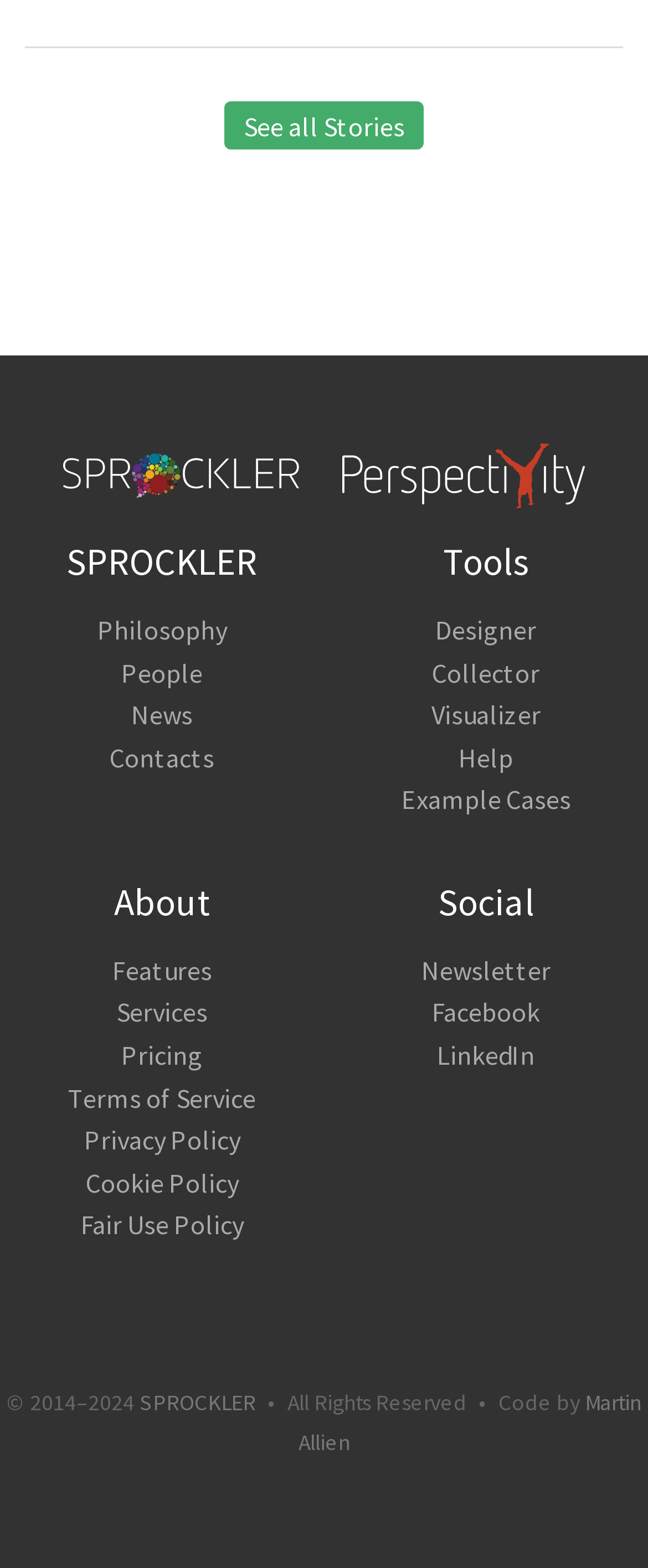Identify the bounding box coordinates of the region that needs to be clicked to carry out this instruction: "Visit Sprockler homepage". Provide these coordinates as four float numbers ranging from 0 to 1, i.e., [left, top, right, bottom].

[0.07, 0.297, 0.499, 0.318]